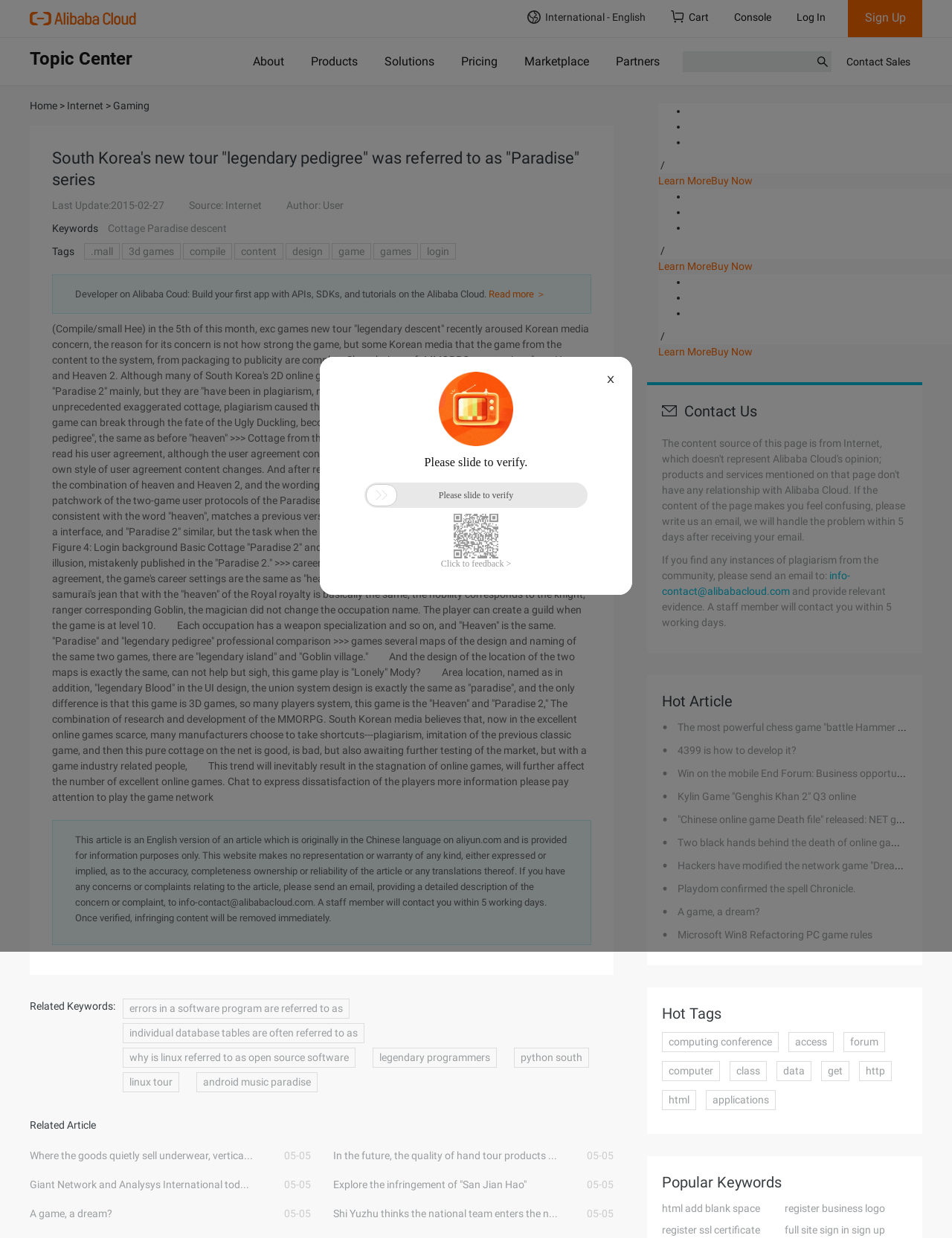What is the name of the company mentioned in the disclaimer?
Provide a detailed and well-explained answer to the question.

The name of the company mentioned in the disclaimer can be found at the bottom of the webpage, which states that the article is provided for information purposes only and that the website makes no representation or warranty of any kind.